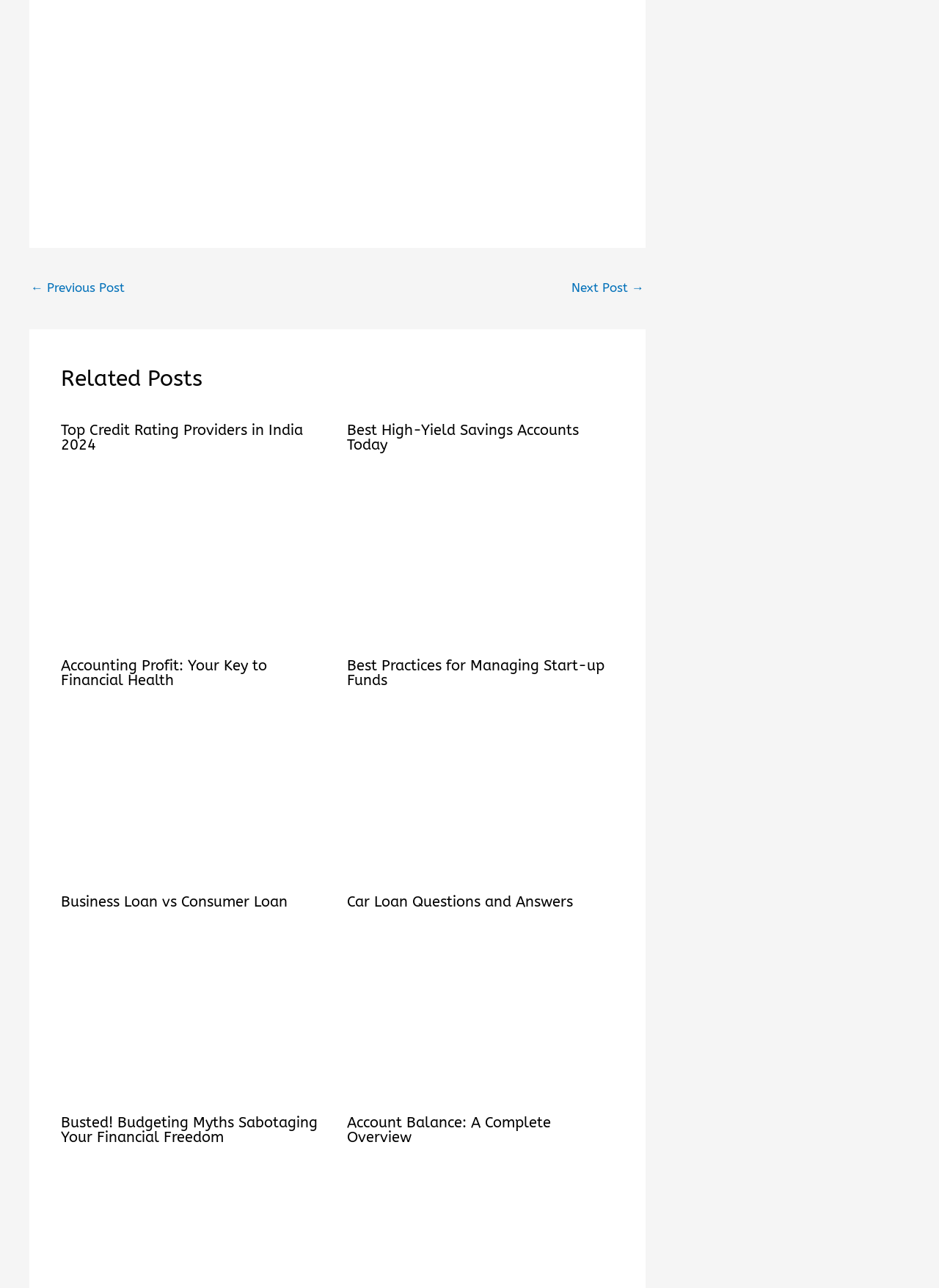What is the purpose of the 'Post navigation' section?
Using the image, elaborate on the answer with as much detail as possible.

The 'Post navigation' section is located at the top of the webpage and contains two links, '← Previous Post' and 'Next Post →', which suggest that it is used to navigate between posts. The bounding box coordinates of this section are [0.031, 0.192, 0.688, 0.237], indicating its position at the top of the page.